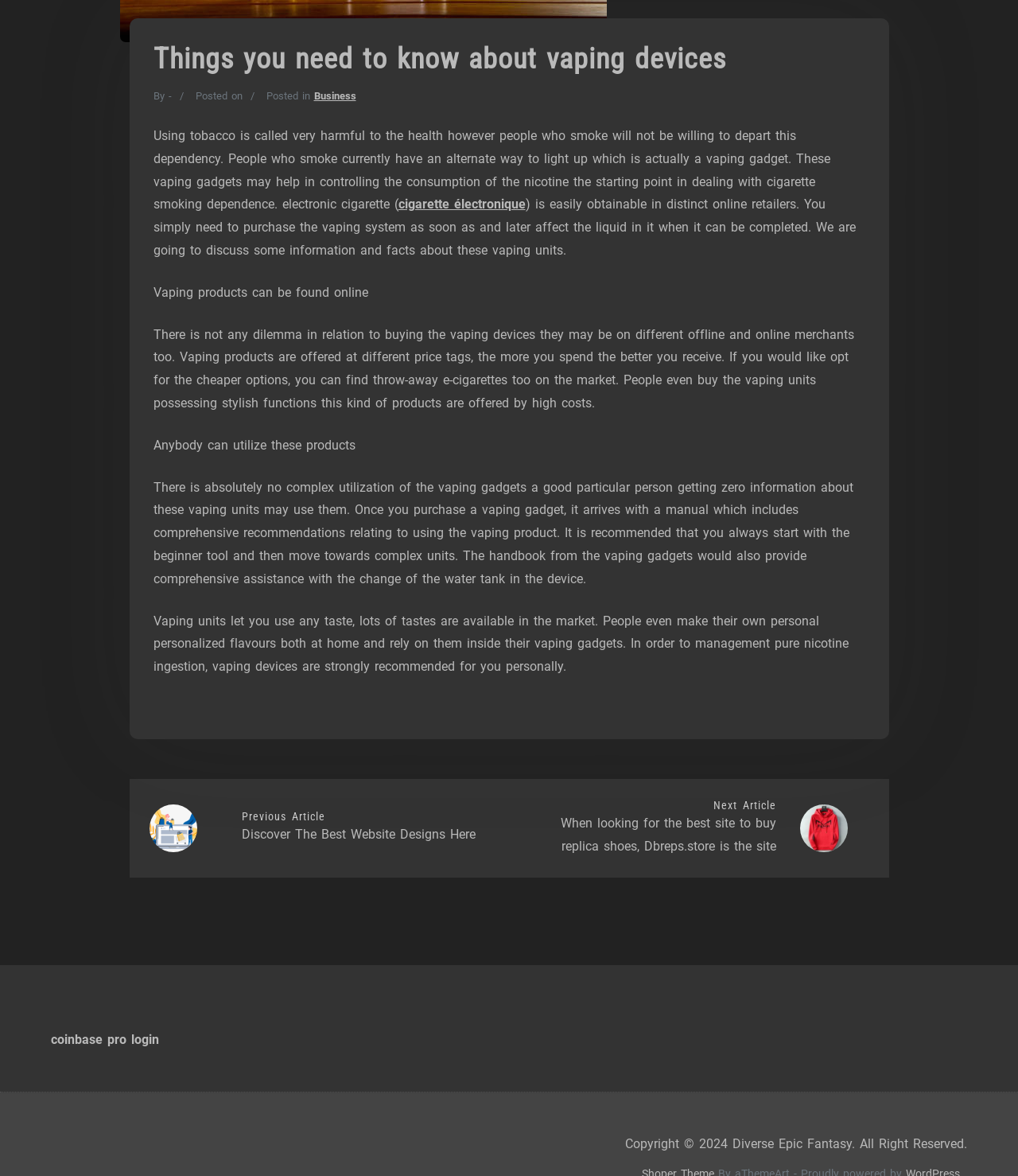Please analyze the image and give a detailed answer to the question:
Can anyone use vaping devices?

The article states that there is no complex utilization of the vaping devices, and that a person with zero information about these vaping units can use them, with the manual providing comprehensive assistance.